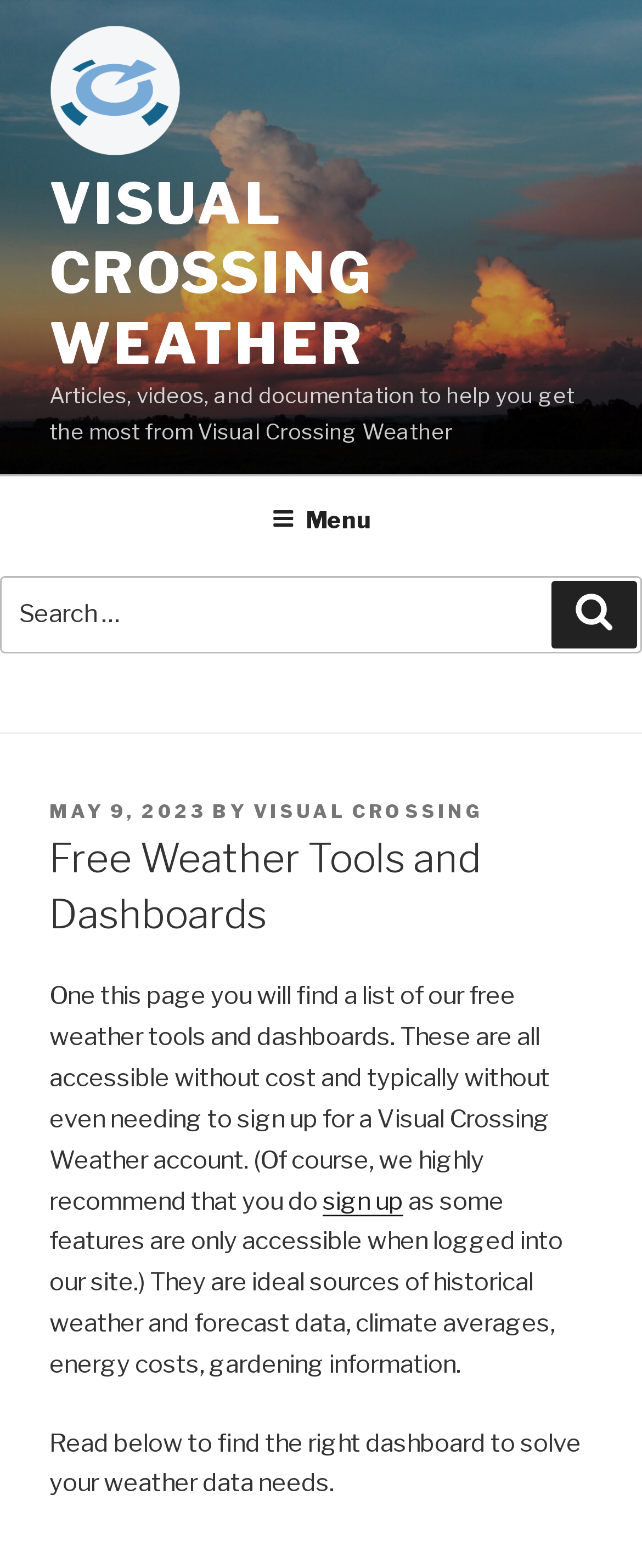Locate the coordinates of the bounding box for the clickable region that fulfills this instruction: "Click on the menu".

[0.386, 0.305, 0.614, 0.356]